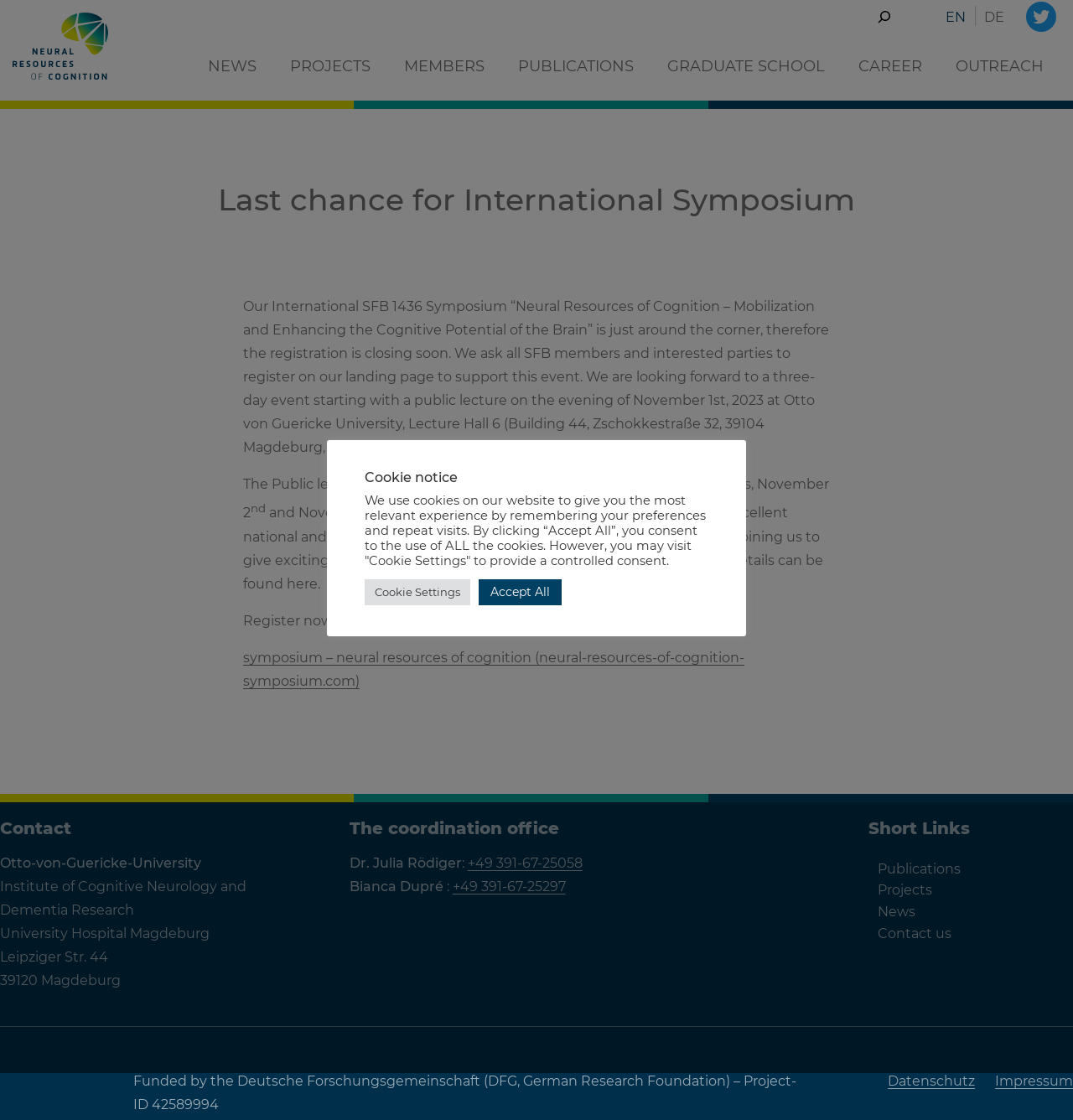Please find and report the primary heading text from the webpage.

Last chance for International Symposium